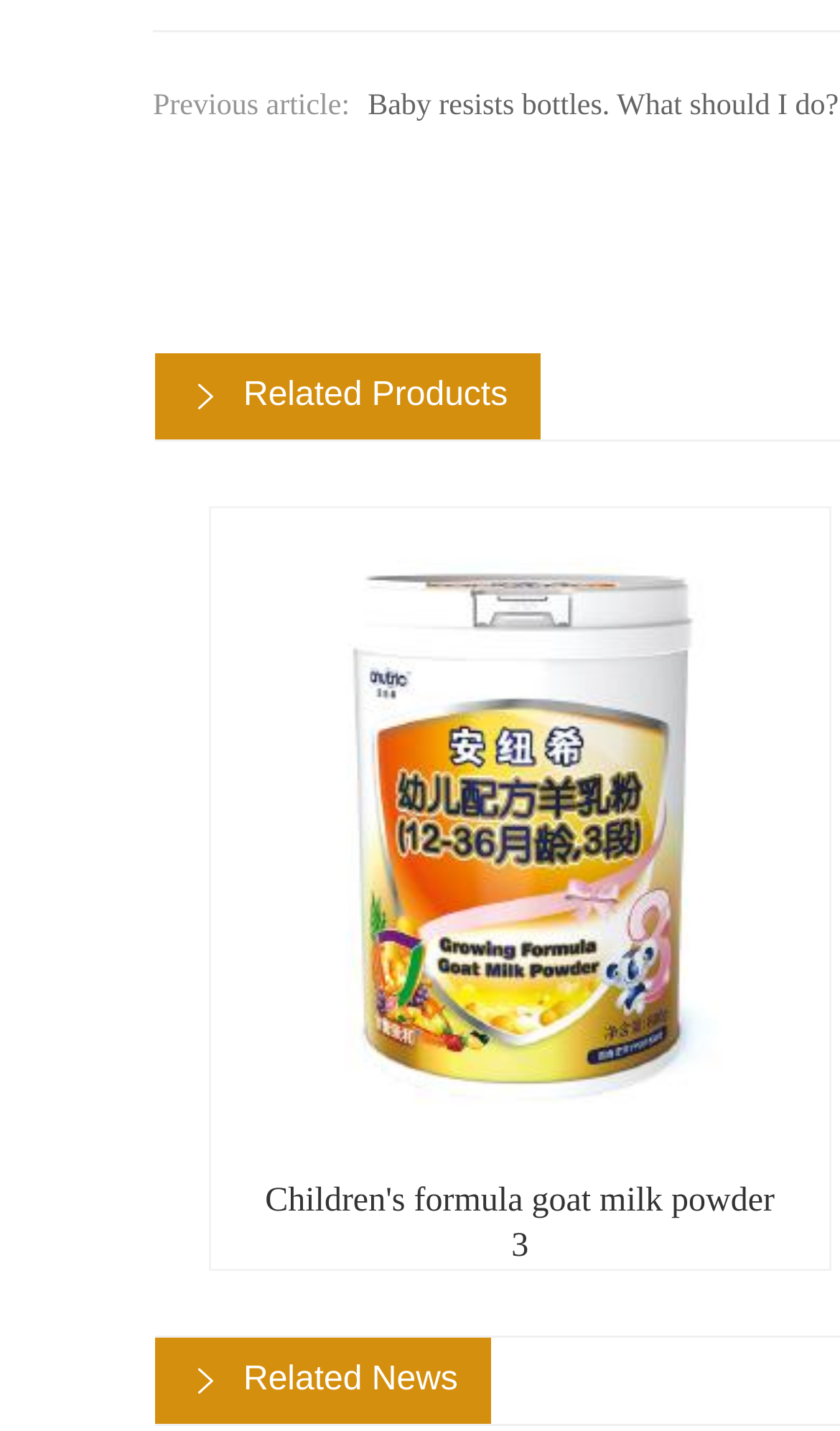Please examine the image and answer the question with a detailed explanation:
How many links are there under the 'Related Products' section?

I found two link elements '羊3段' and 'Children's formula goat milk powder 3' under the 'Related Products' section which suggests that there are two links.